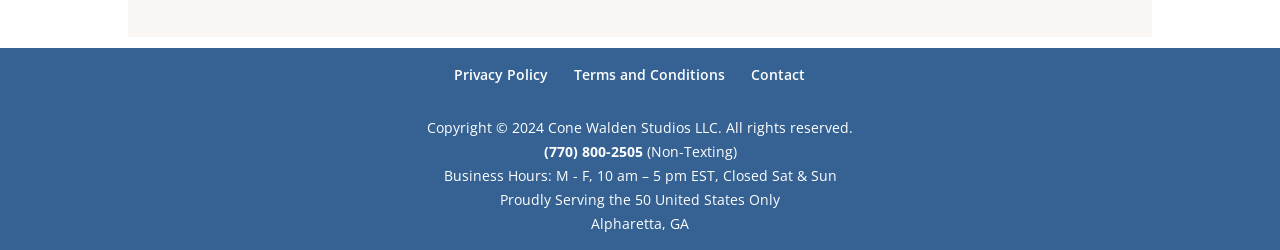Please answer the following question as detailed as possible based on the image: 
What is the copyright information on the webpage?

I found the copyright information by reading the StaticText element with the text 'Copyright © 2024 Cone Walden Studios LLC. All rights reserved.' and its bounding box coordinates [0.334, 0.474, 0.666, 0.55].